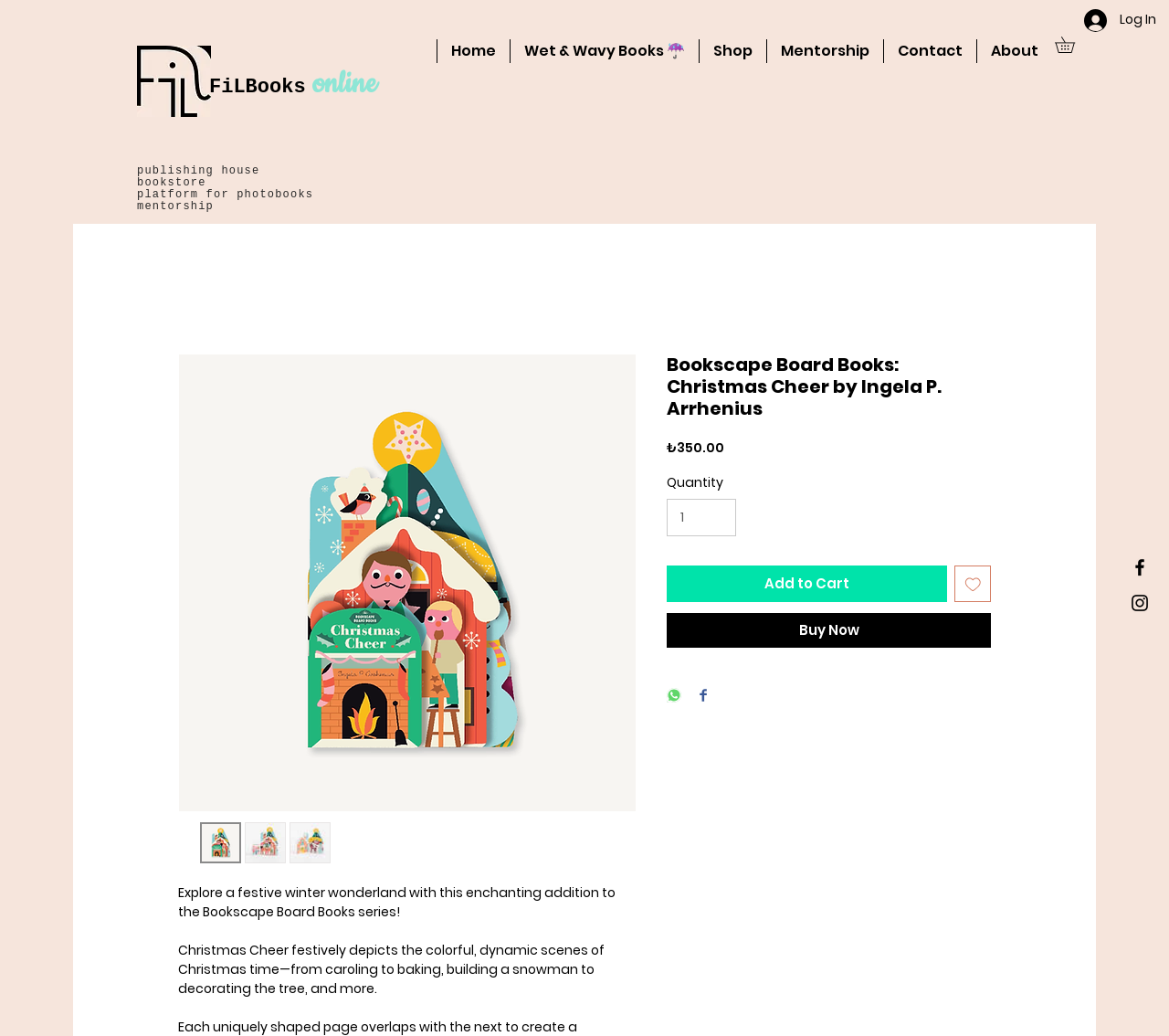What is the price of the book?
We need a detailed and exhaustive answer to the question. Please elaborate.

The question can be answered by looking at the price information on the webpage, which is displayed as '₺350.00' next to the 'Price' label.